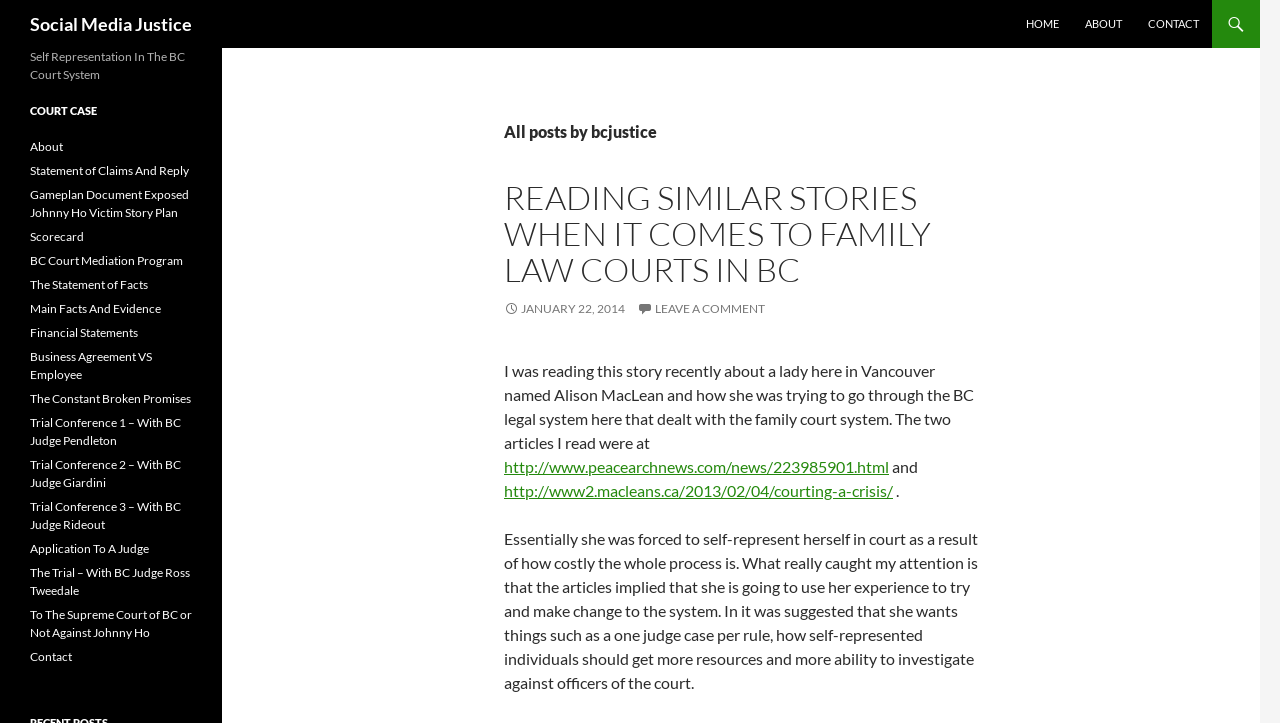Indicate the bounding box coordinates of the clickable region to achieve the following instruction: "Visit the ABOUT page."

[0.838, 0.0, 0.886, 0.066]